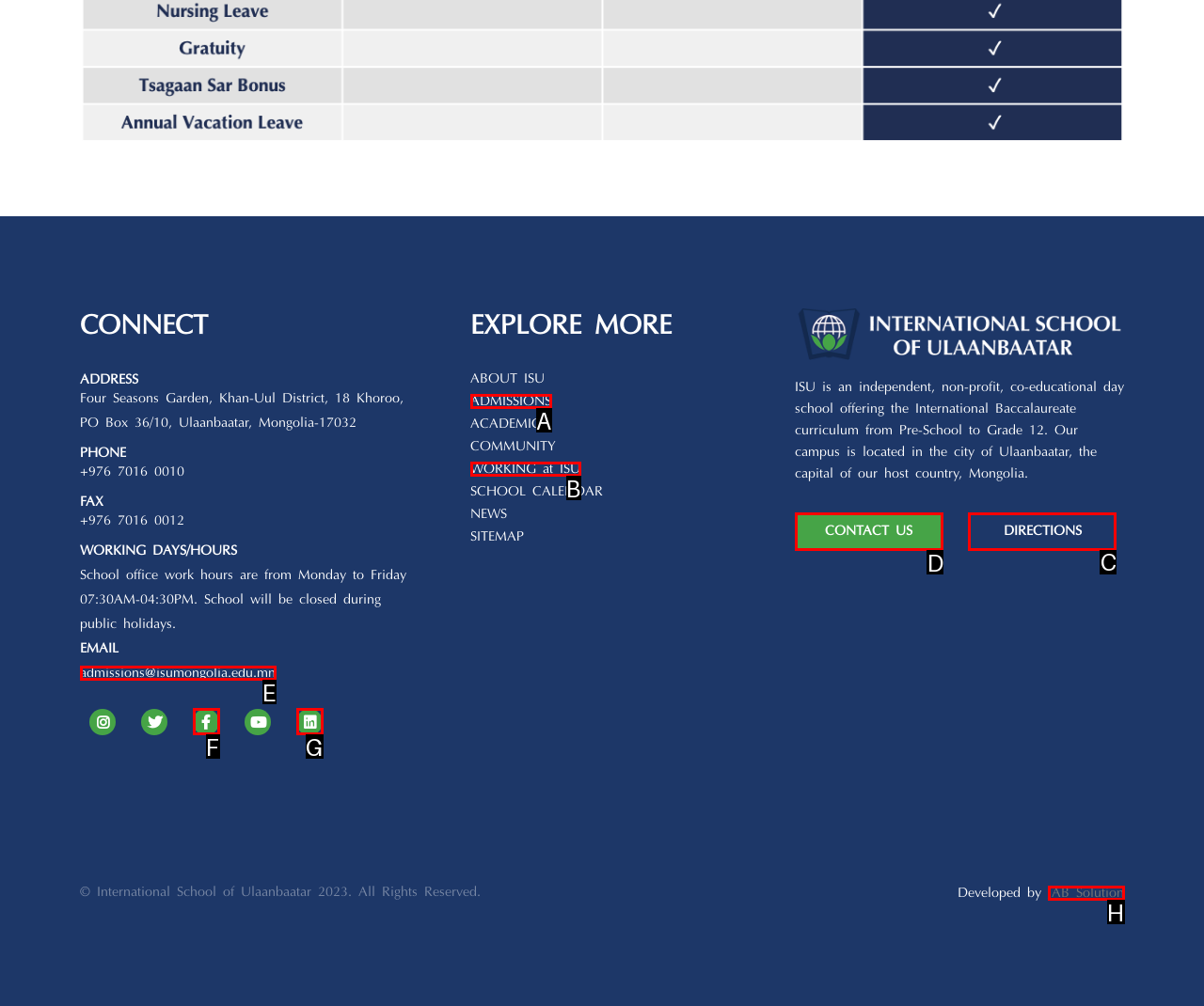For the given instruction: View the school directions, determine which boxed UI element should be clicked. Answer with the letter of the corresponding option directly.

C